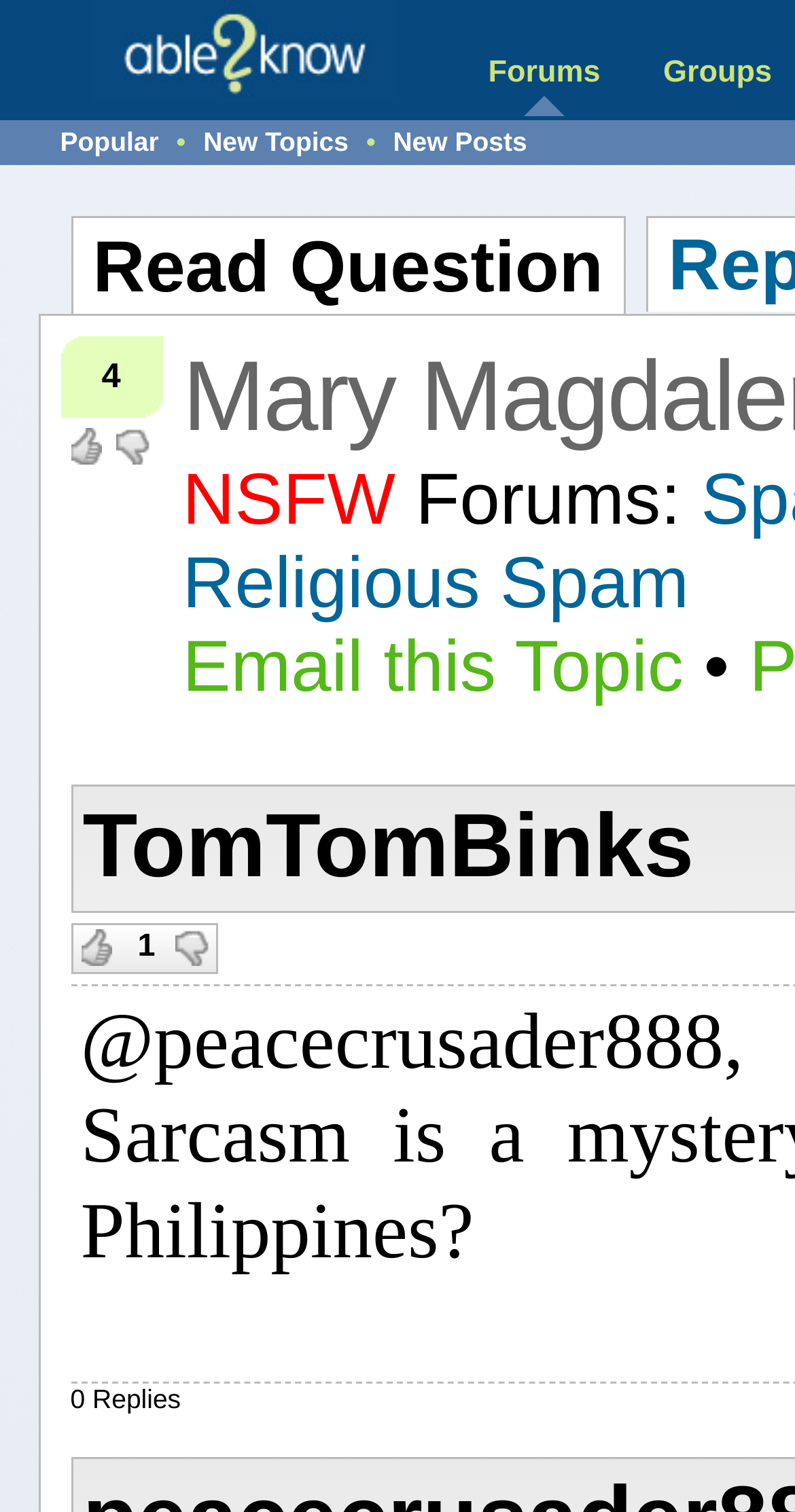Locate the bounding box of the UI element with the following description: "Email this Topic".

[0.229, 0.398, 0.86, 0.452]